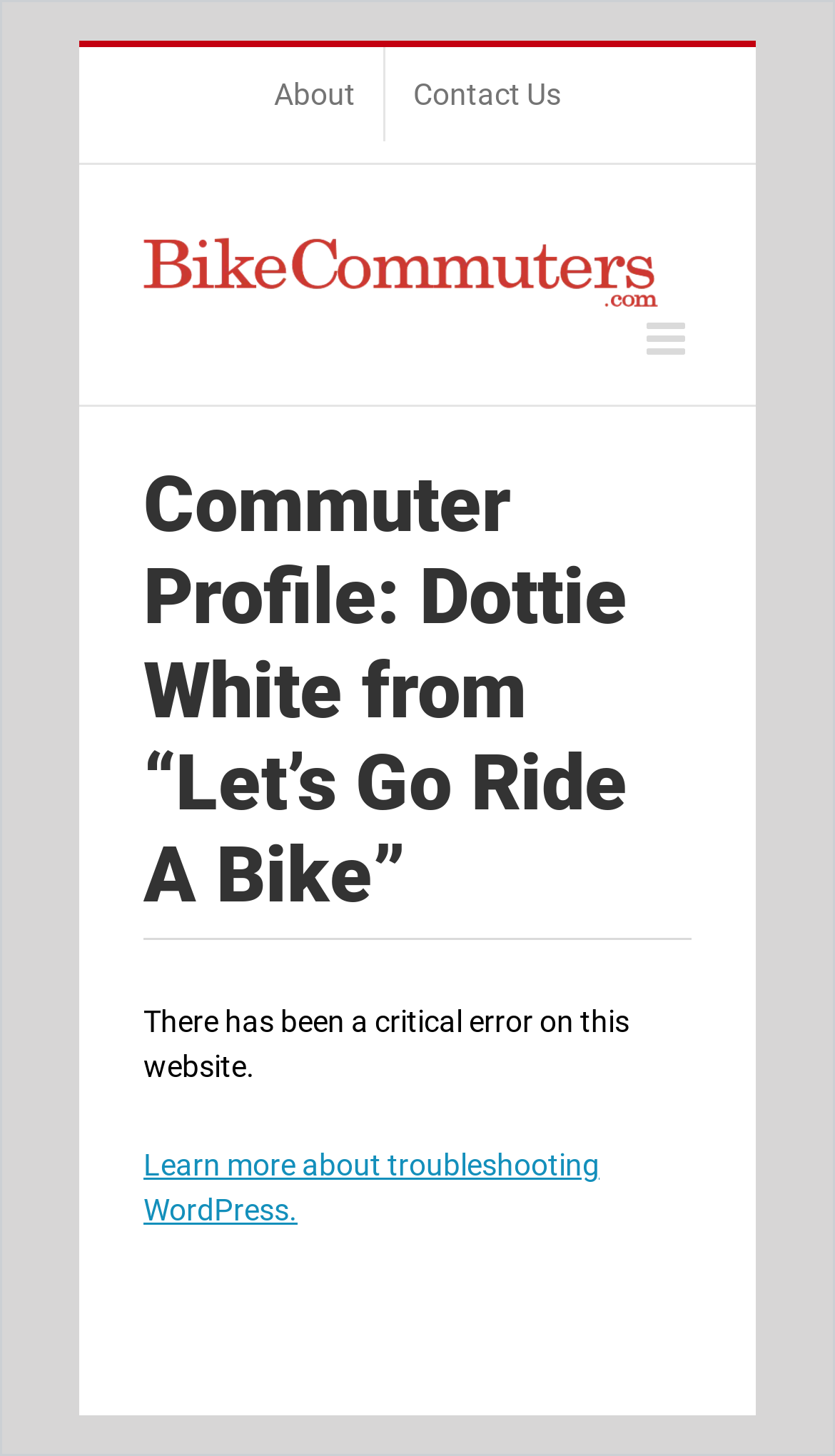Identify the bounding box coordinates for the UI element mentioned here: "Contact Us". Provide the coordinates as four float values between 0 and 1, i.e., [left, top, right, bottom].

[0.462, 0.032, 0.705, 0.097]